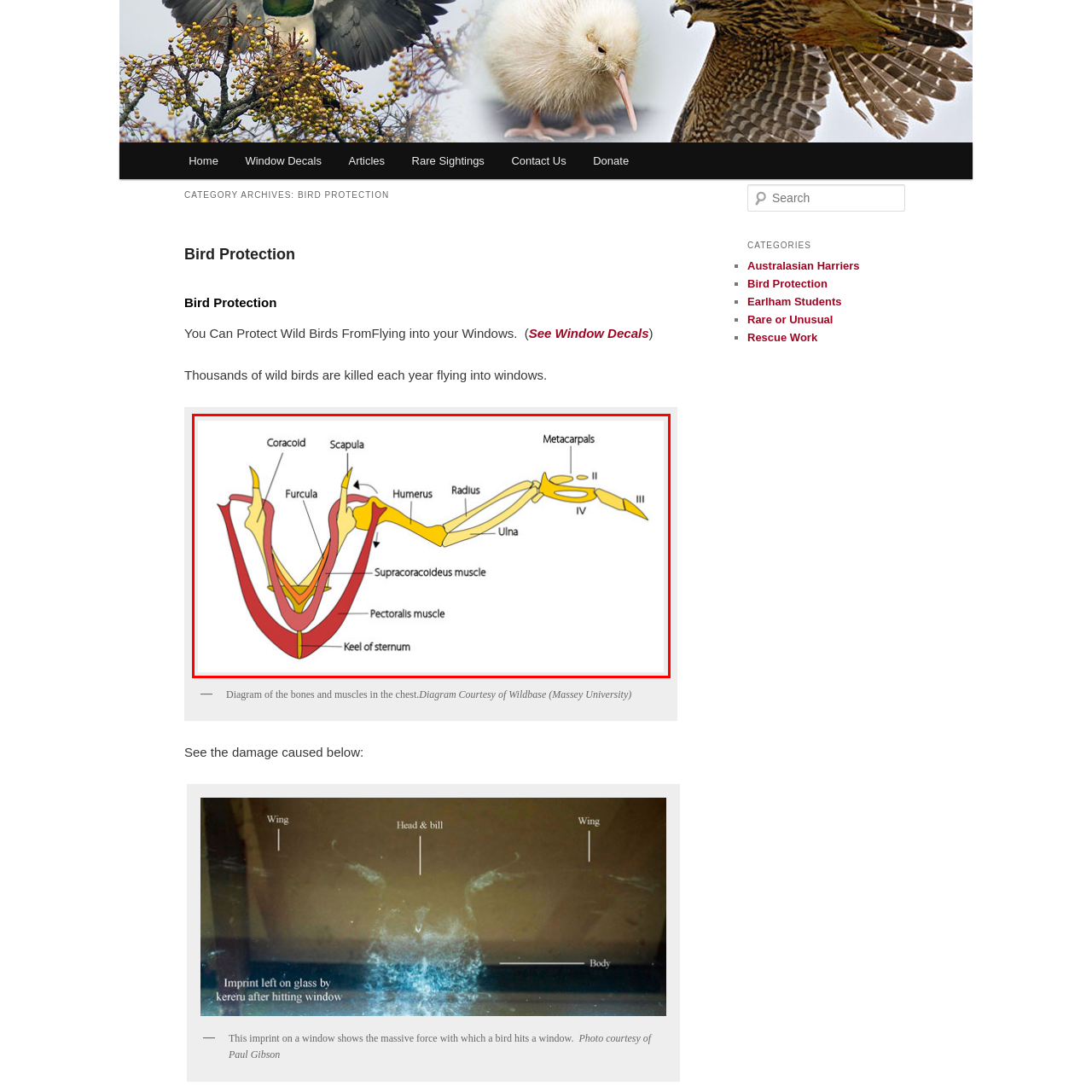Look at the image enclosed by the red boundary and give a detailed answer to the following question, grounding your response in the image's content: 
What is the purpose of the keel of the sternum?

The keel of the sternum is identified in the diagram as one of the key features of the bird's anatomy. According to the caption, it provides essential support for the bird's musculature, which is critical for its ability to fly. This suggests that the keel of the sternum plays a crucial role in anchoring the muscles that power the bird's wings.